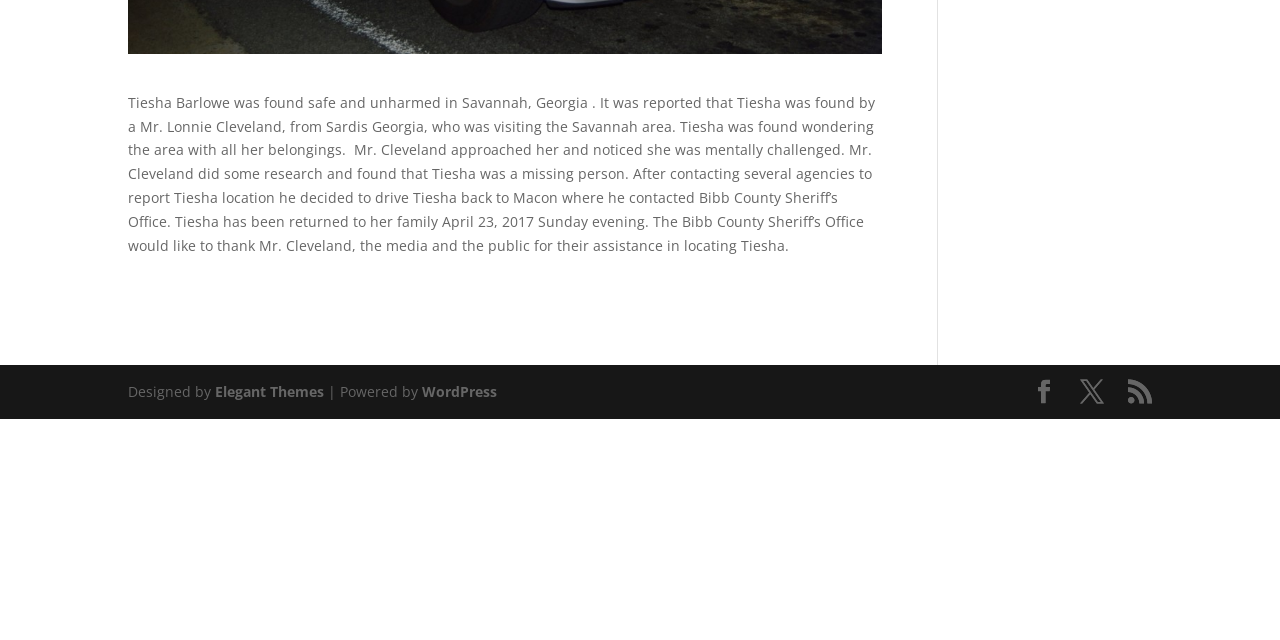Predict the bounding box of the UI element based on this description: "Elegant Themes".

[0.168, 0.597, 0.253, 0.627]